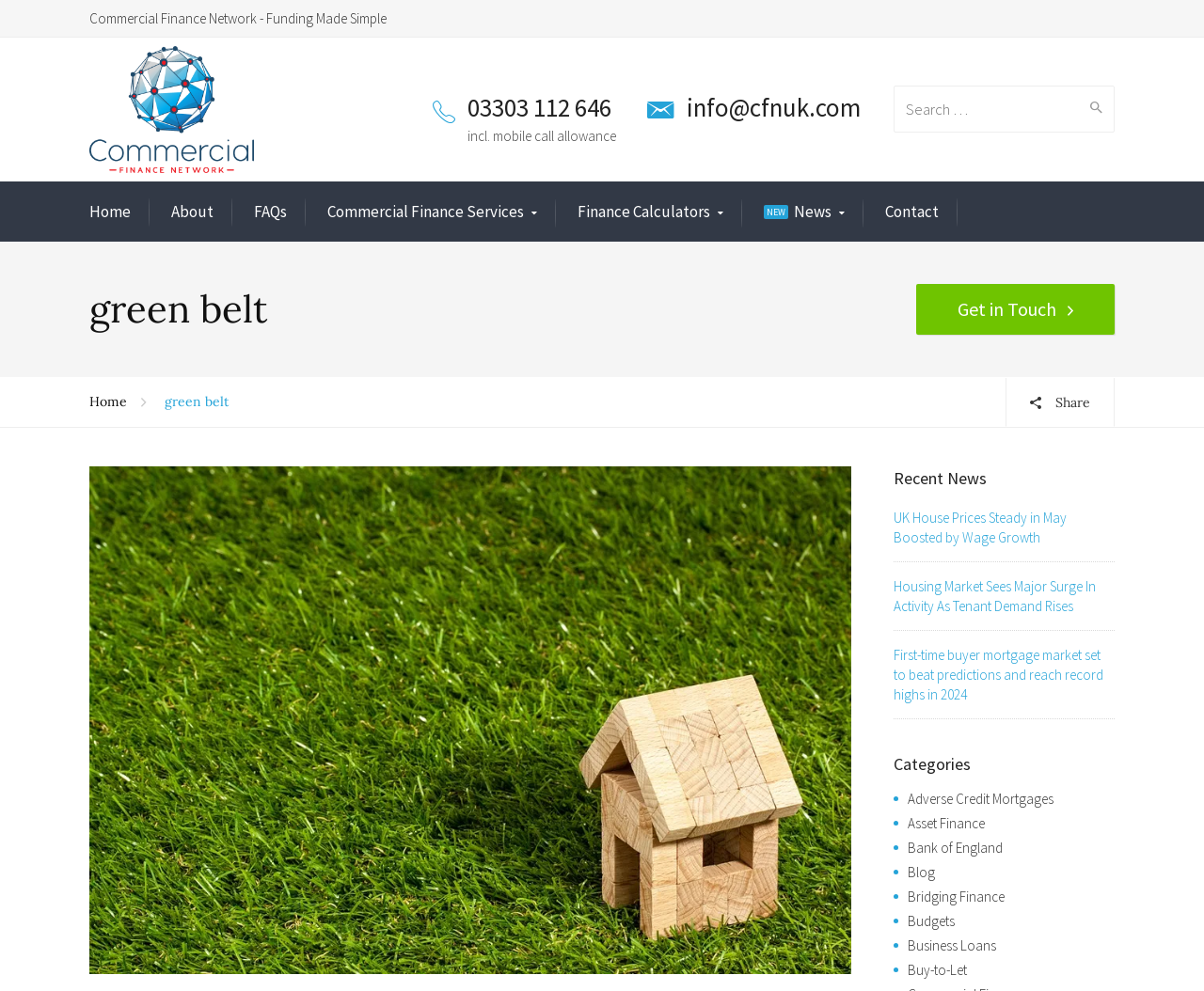Provide a single word or phrase to answer the given question: 
What is the name of the company?

Commercial Finance Network